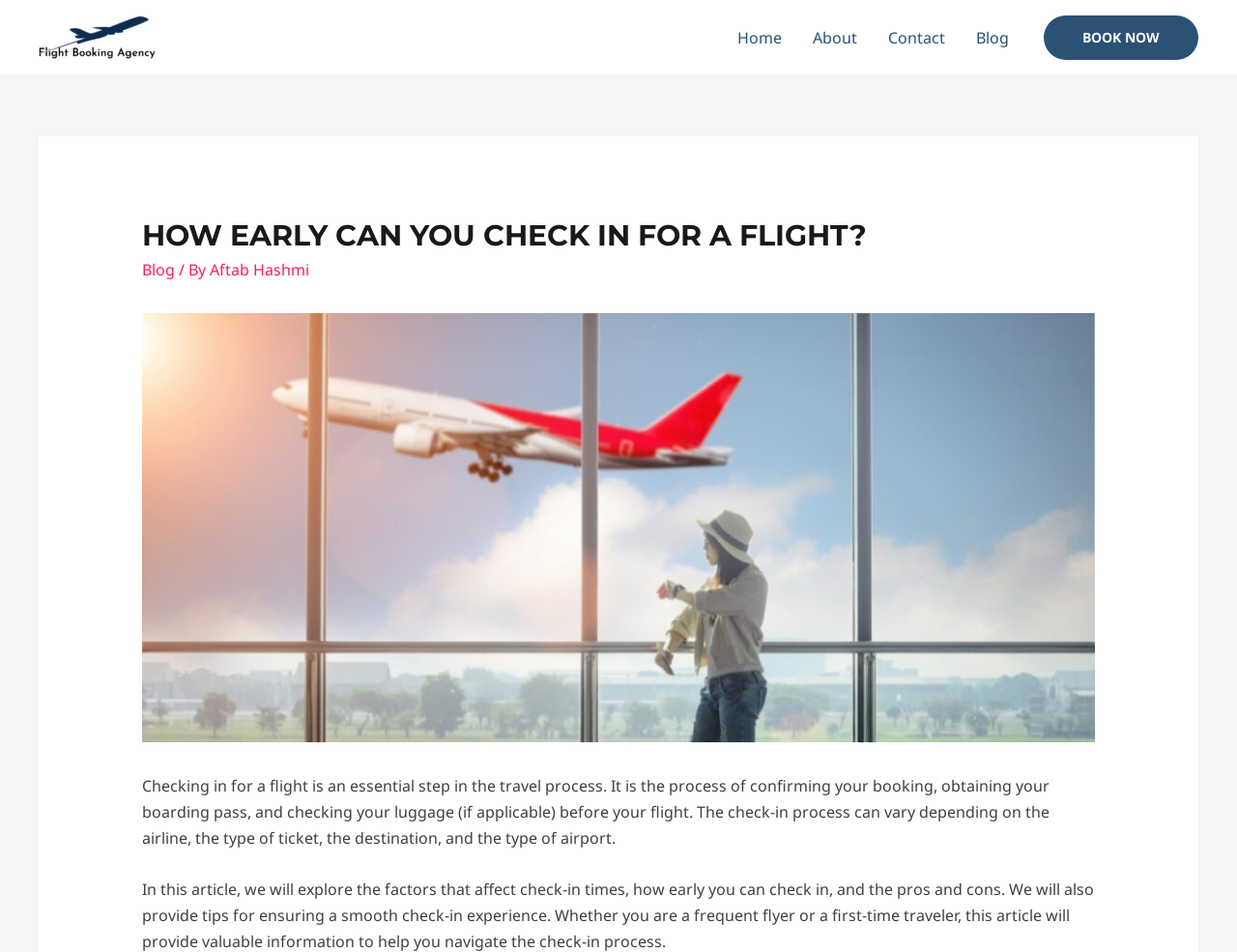Using the image as a reference, answer the following question in as much detail as possible:
What is the call-to-action button?

The call-to-action button is a link located at the top right corner of the webpage, with a bounding box coordinate of [0.844, 0.016, 0.969, 0.062]. It is labeled as 'BOOK NOW'.